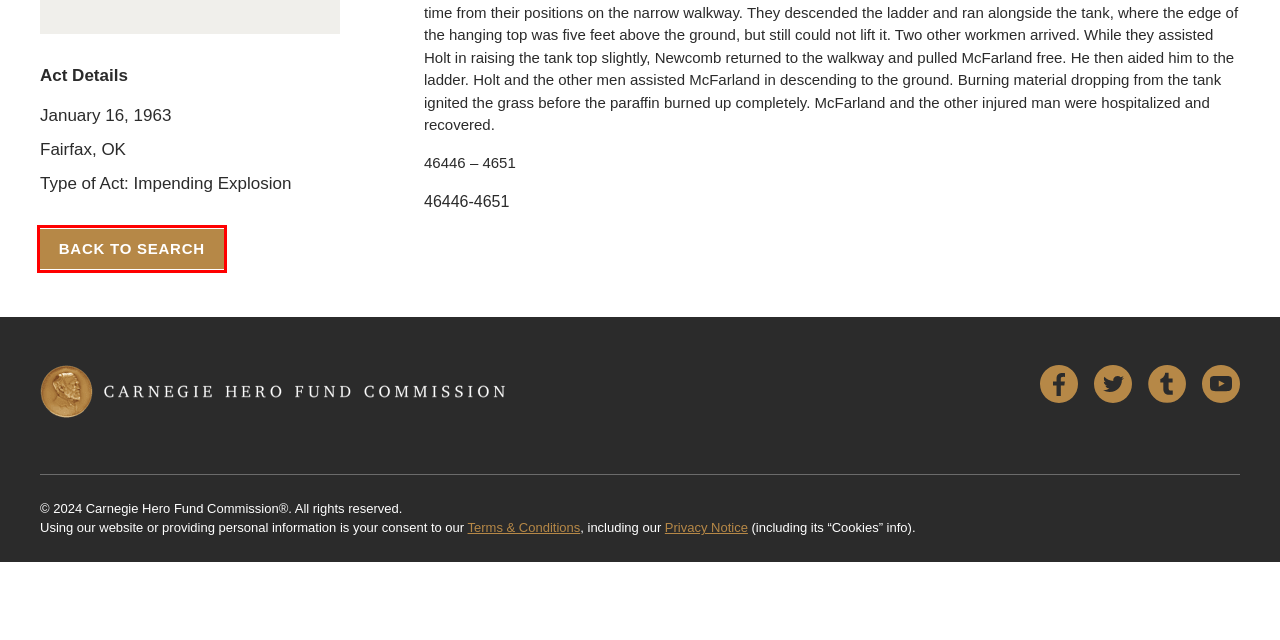You are given a screenshot of a webpage with a red bounding box around an element. Choose the most fitting webpage description for the page that appears after clicking the element within the red bounding box. Here are the candidates:
A. News – Carnegie Hero Fund Commission
B. Carnegie Hero Fund Commission
C. Terms & Conditions – Carnegie Hero Fund Commission
D. A New Century of Heroes – Carnegie Hero Fund Commission
E. Latest Award Announcements – Carnegie Hero Fund Commission
F. Contact – Carnegie Hero Fund Commission
G. Privacy Policy – Carnegie Hero Fund Commission
H. Search Heroes – Carnegie Hero Fund Commission

H